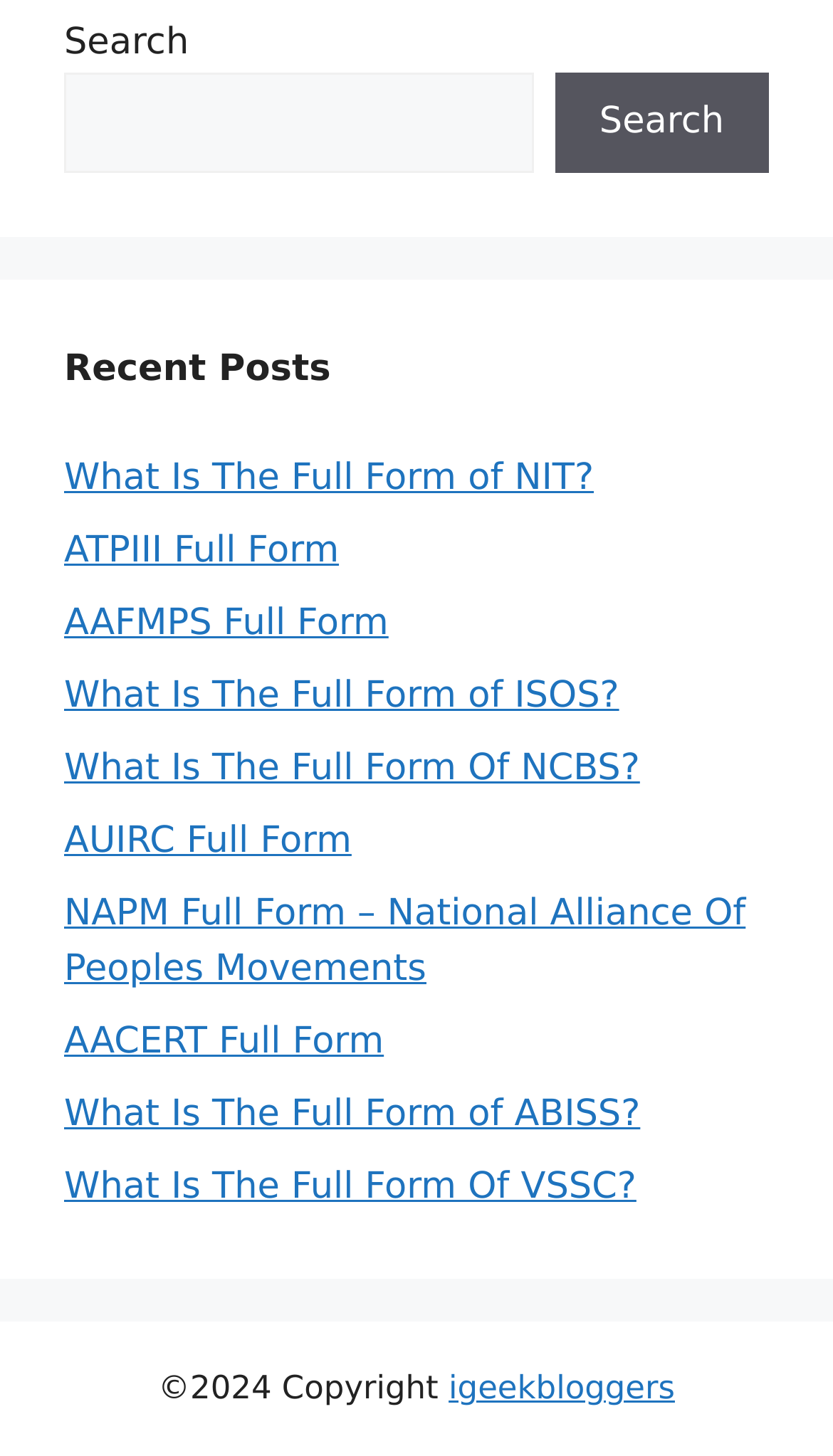Identify the bounding box coordinates of the element that should be clicked to fulfill this task: "search for something". The coordinates should be provided as four float numbers between 0 and 1, i.e., [left, top, right, bottom].

[0.077, 0.05, 0.64, 0.119]